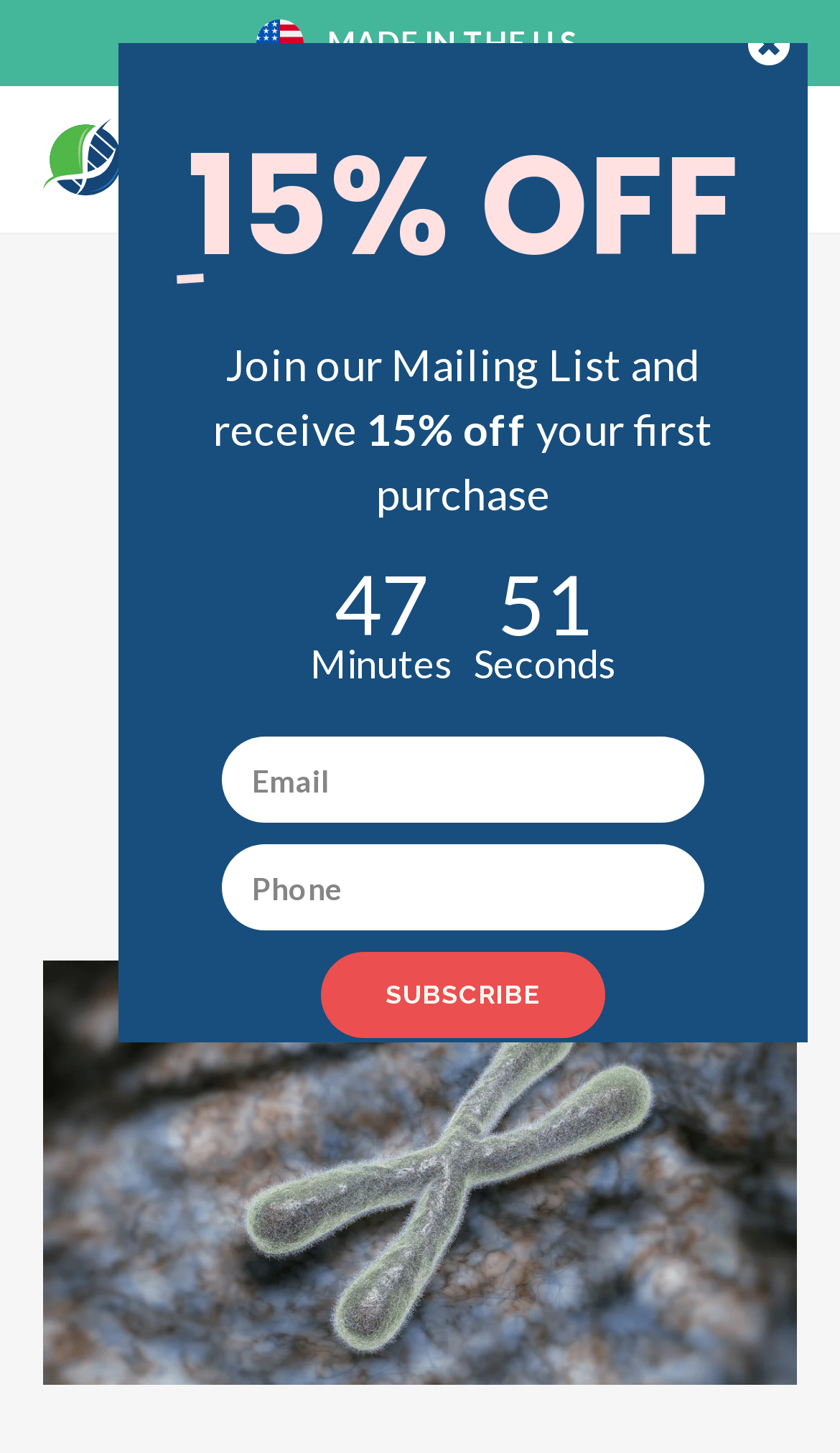What is the theme of the webpage?
Please answer the question with a detailed response using the information from the screenshot.

The theme of the webpage is 'Anti-aging' which is evident from the static text 'ANTI-AGING TIPS' located at the top middle of the webpage, with a bounding box of [0.346, 0.219, 0.654, 0.246].